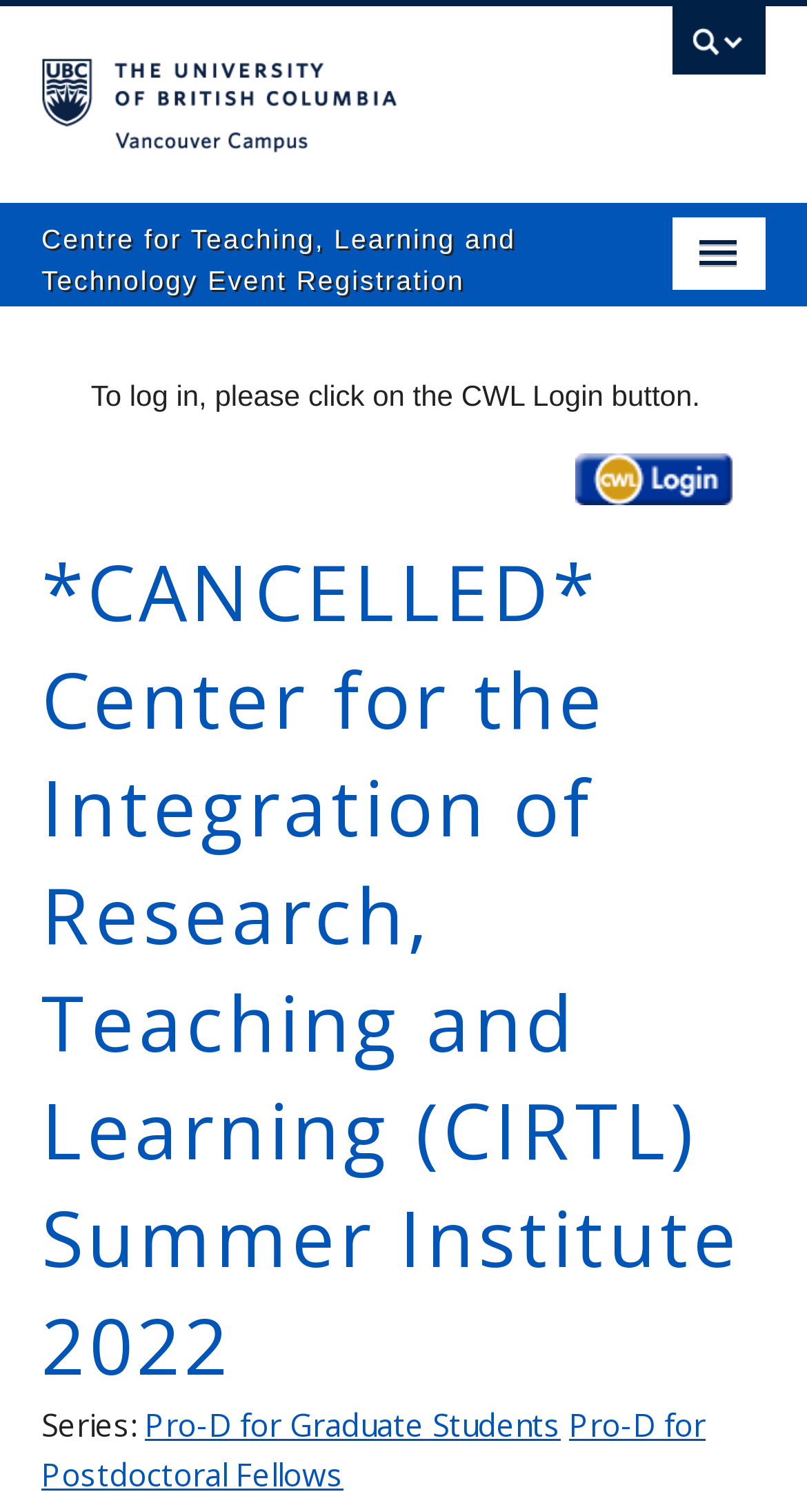Locate the coordinates of the bounding box for the clickable region that fulfills this instruction: "Search for something".

None